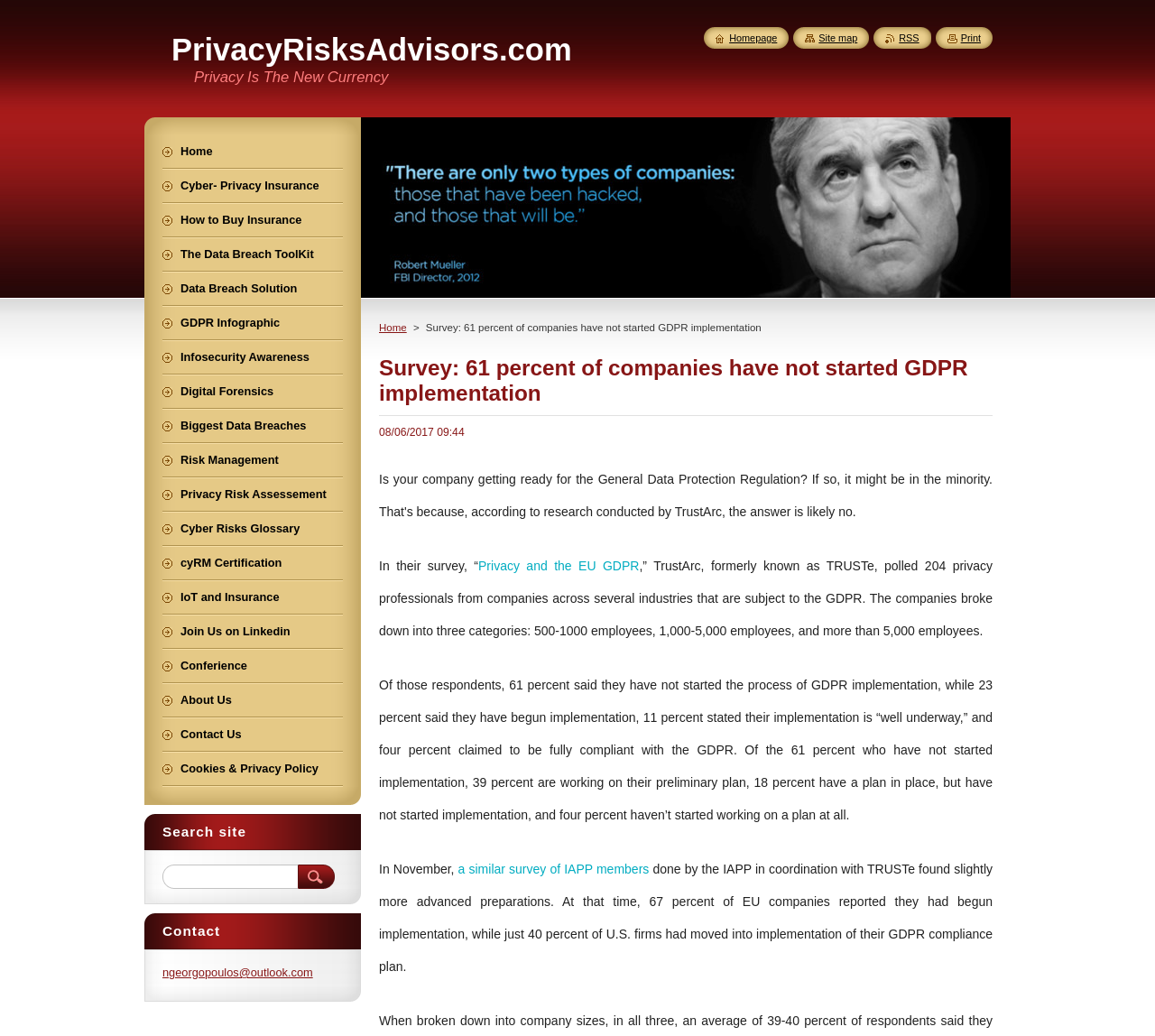Predict the bounding box of the UI element based on the description: "Cookies & Privacy Policy". The coordinates should be four float numbers between 0 and 1, formatted as [left, top, right, bottom].

[0.141, 0.726, 0.297, 0.758]